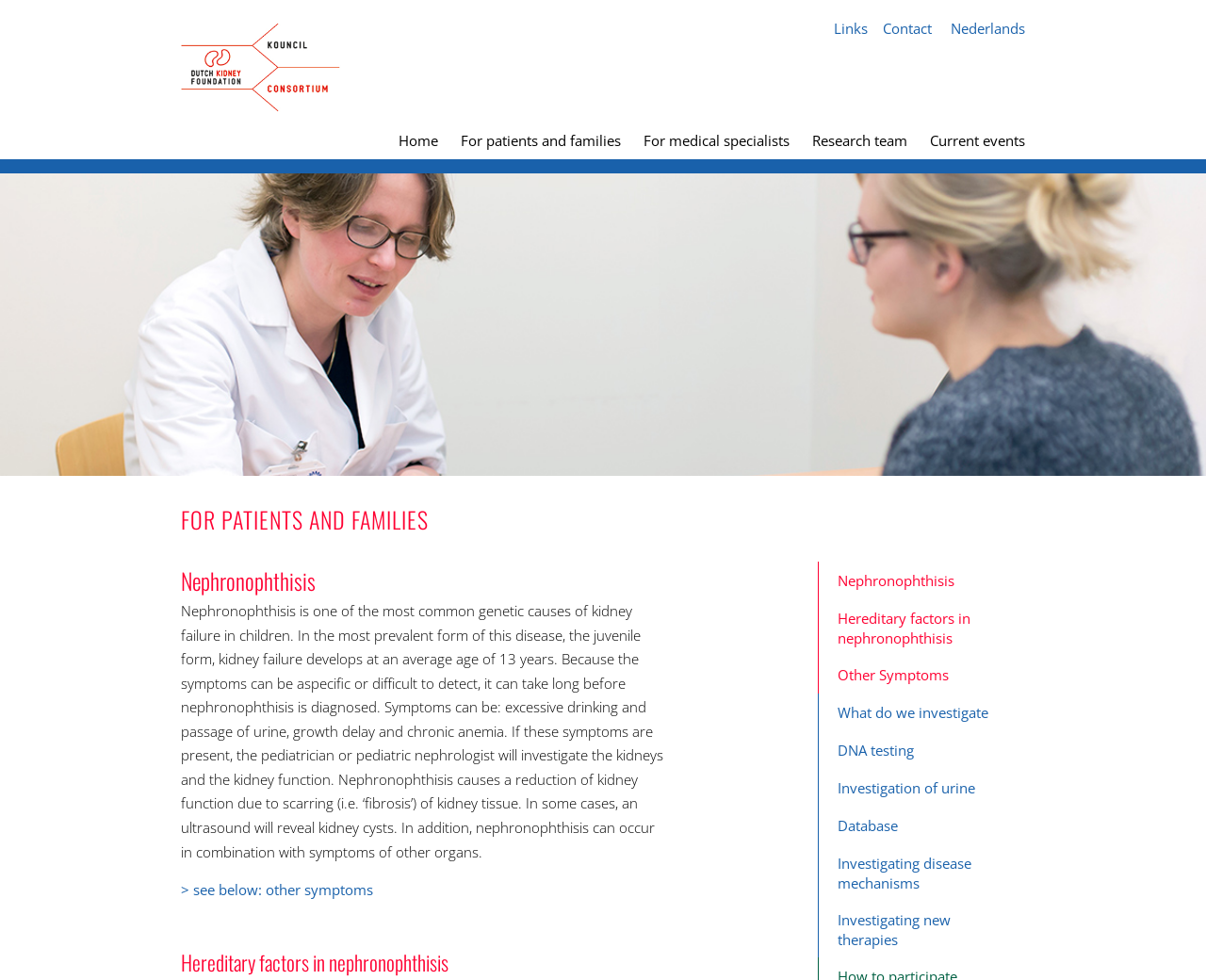Please specify the bounding box coordinates of the element that should be clicked to execute the given instruction: 'Investigate 'Hereditary factors in nephronophthisis''. Ensure the coordinates are four float numbers between 0 and 1, expressed as [left, top, right, bottom].

[0.678, 0.612, 0.85, 0.669]